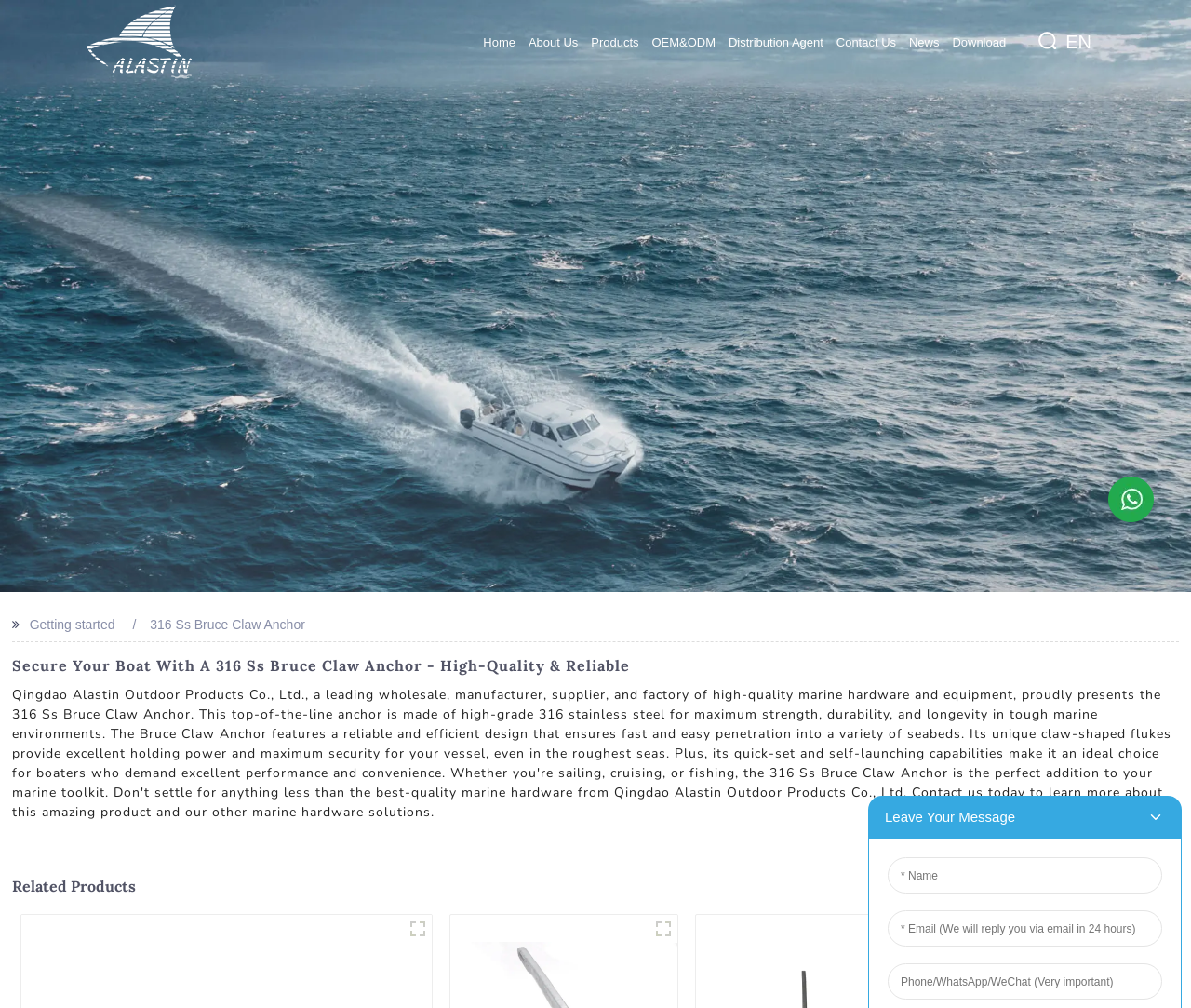Please provide a one-word or short phrase answer to the question:
What is the main purpose of the webpage?

Selling anchors